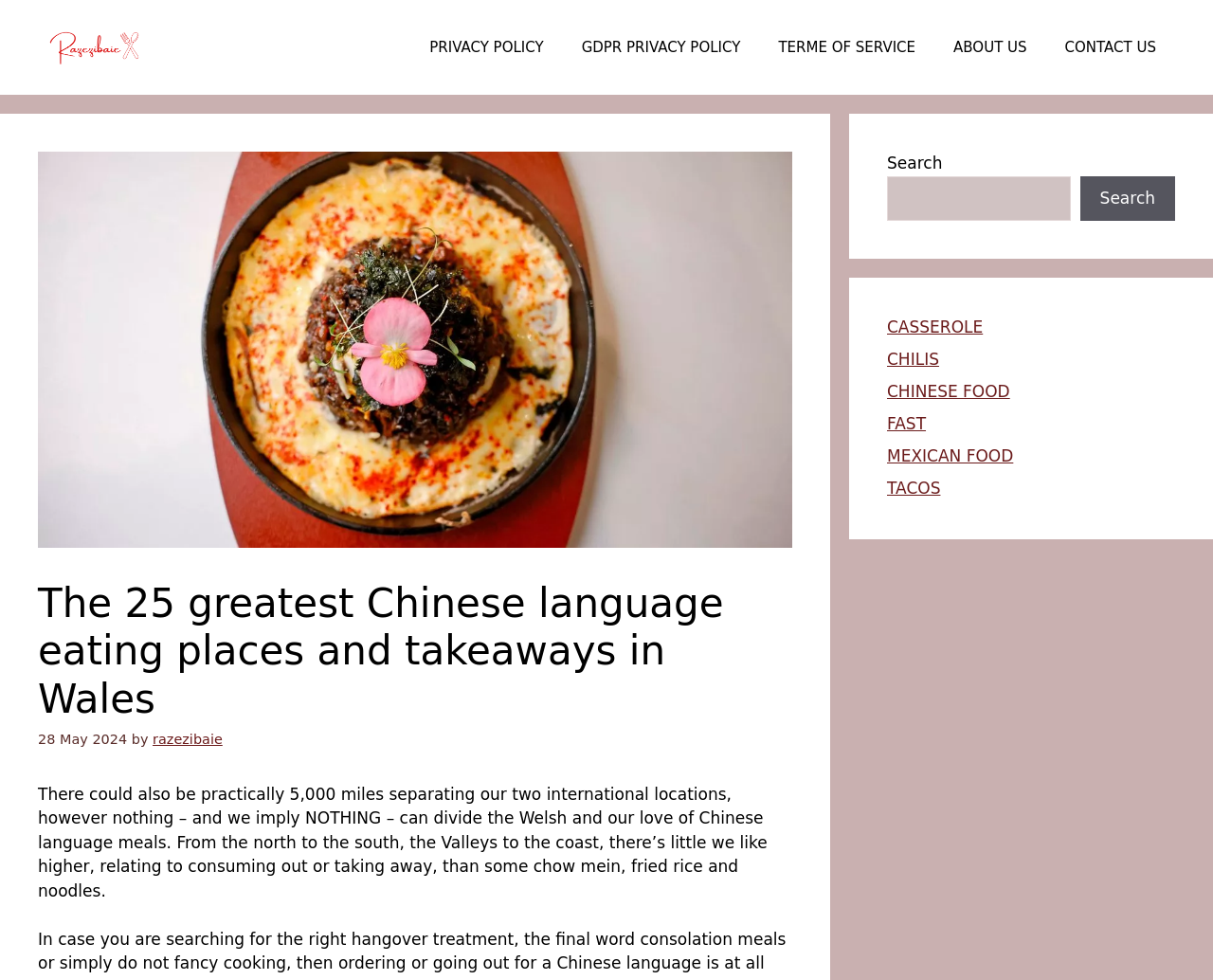Please determine the bounding box coordinates of the element to click in order to execute the following instruction: "Search for something". The coordinates should be four float numbers between 0 and 1, specified as [left, top, right, bottom].

[0.731, 0.179, 0.882, 0.225]